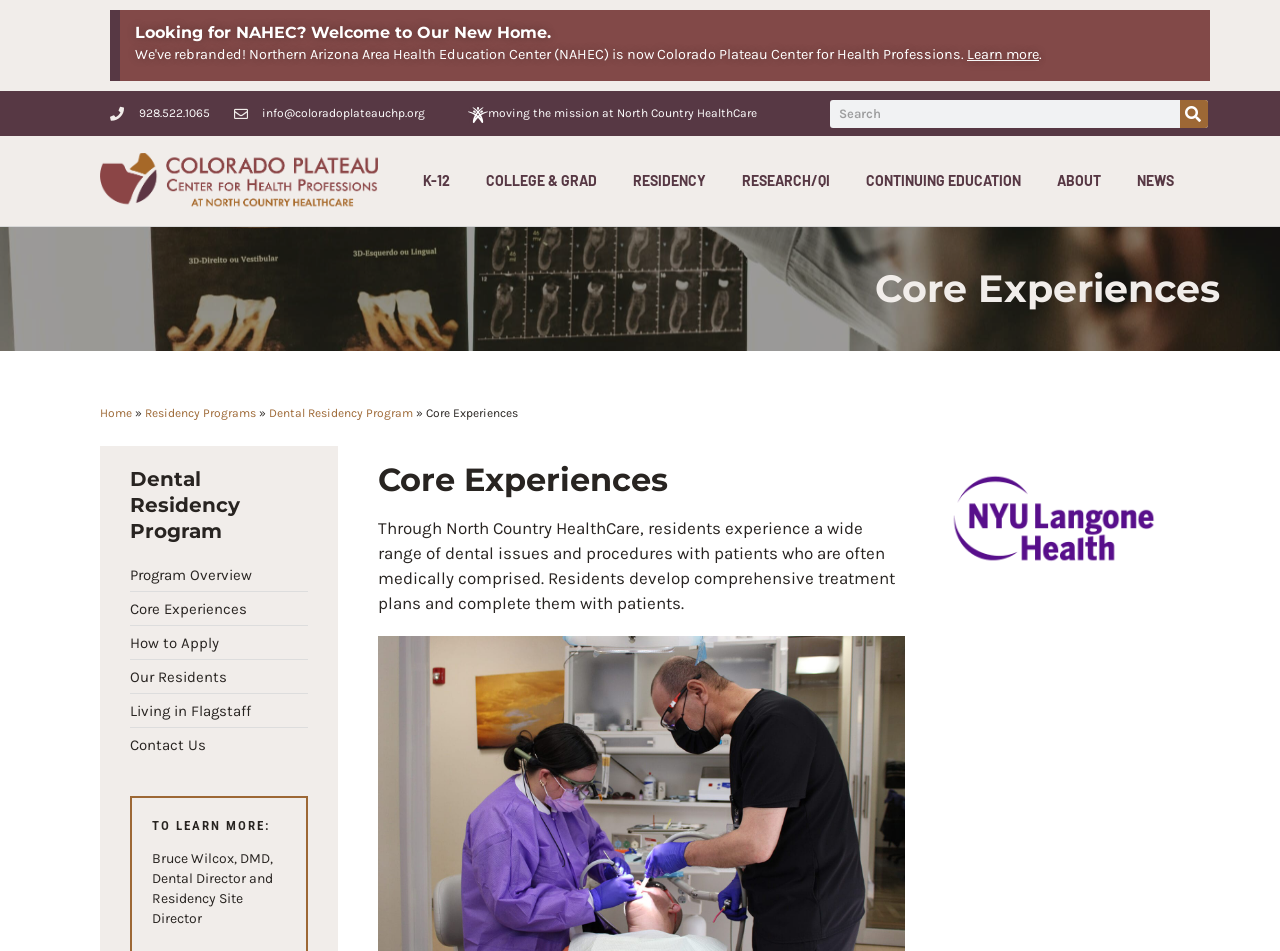Please locate the bounding box coordinates of the element that should be clicked to achieve the given instruction: "View Residency Programs".

[0.113, 0.427, 0.2, 0.442]